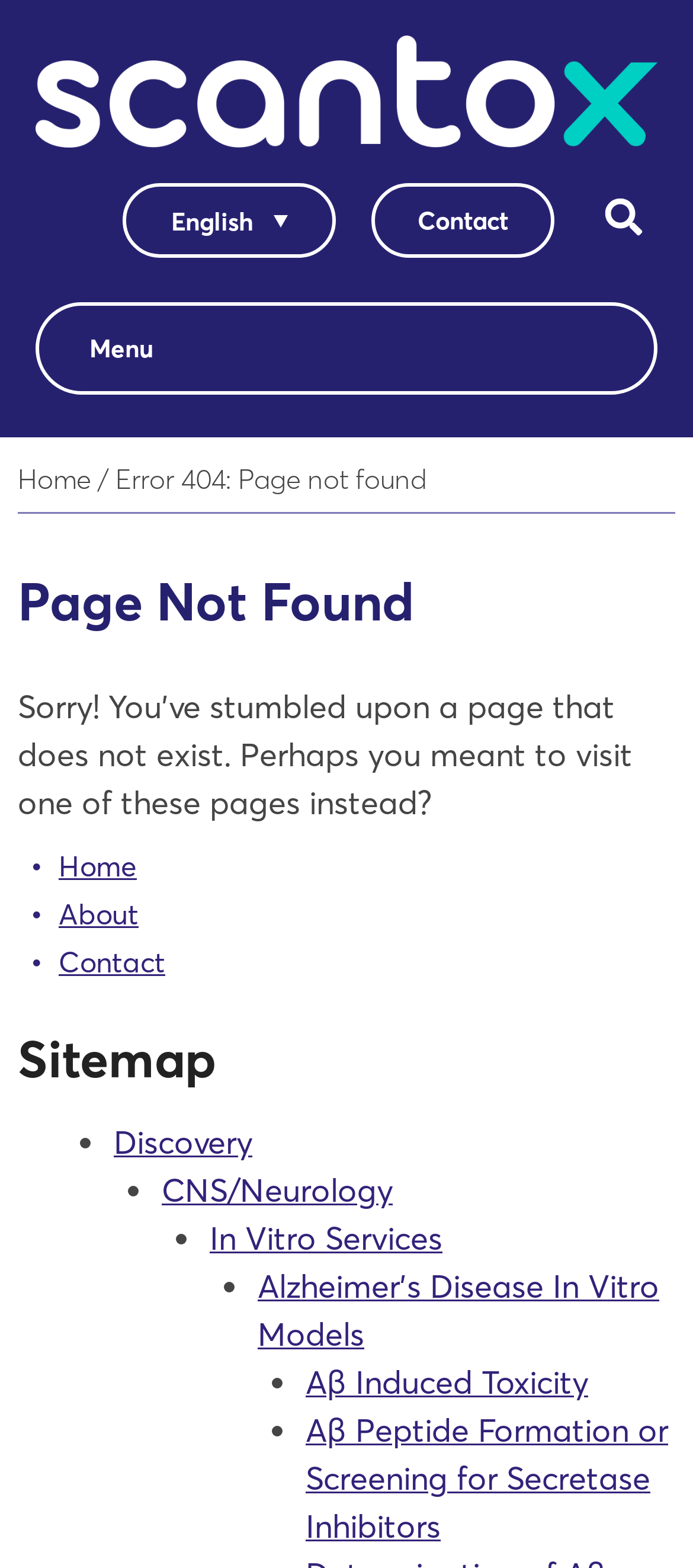What is the error code displayed on the webpage?
Offer a detailed and exhaustive answer to the question.

I found the text 'Error 404: Page not found' on the webpage, which suggests that the error code is 404, indicating that the page was not found.